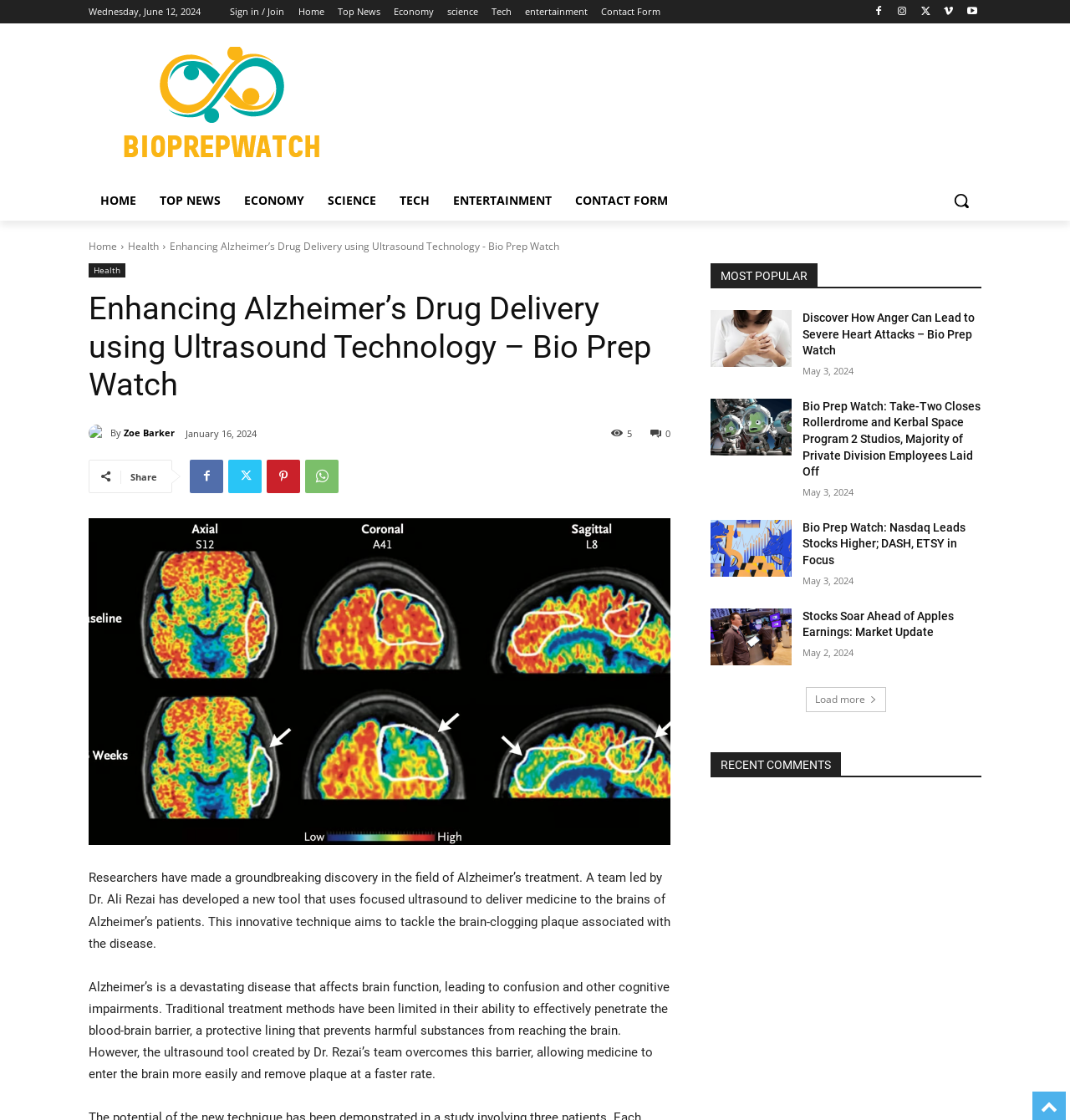Find the bounding box coordinates of the clickable region needed to perform the following instruction: "Visit 'Facebook' page". The coordinates should be provided as four float numbers between 0 and 1, i.e., [left, top, right, bottom].

None